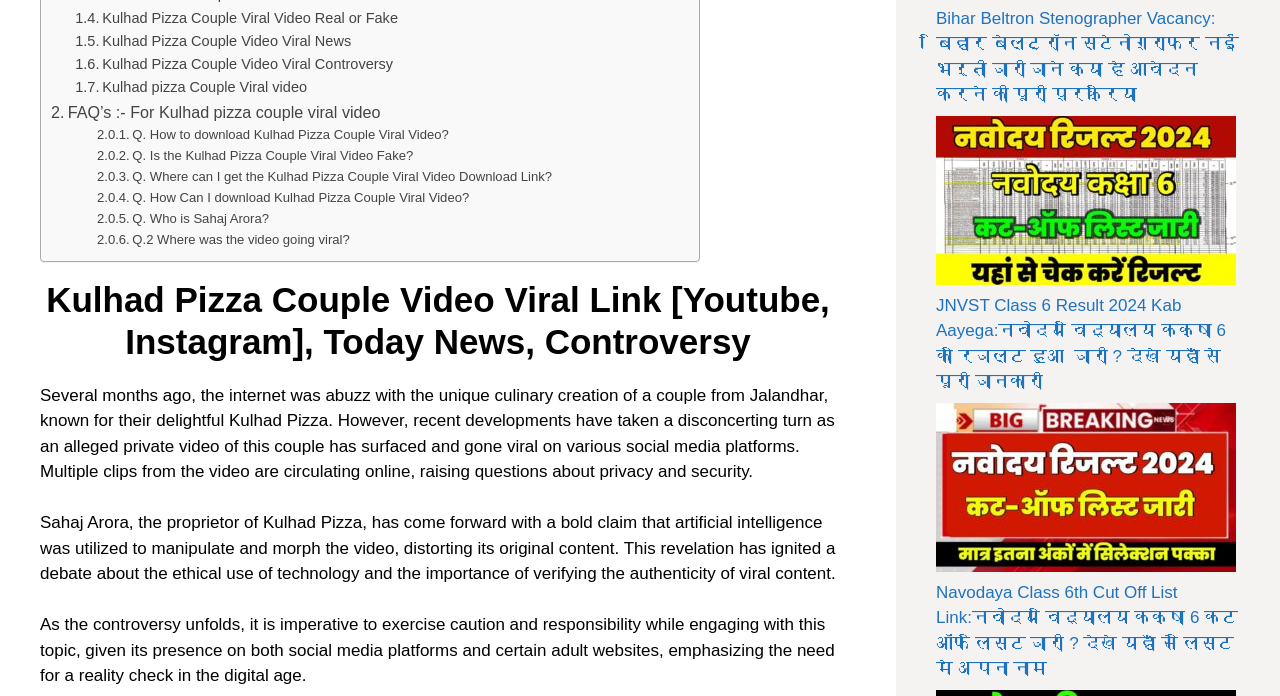Identify the bounding box coordinates of the clickable region necessary to fulfill the following instruction: "Leave a comment". The bounding box coordinates should be four float numbers between 0 and 1, i.e., [left, top, right, bottom].

None